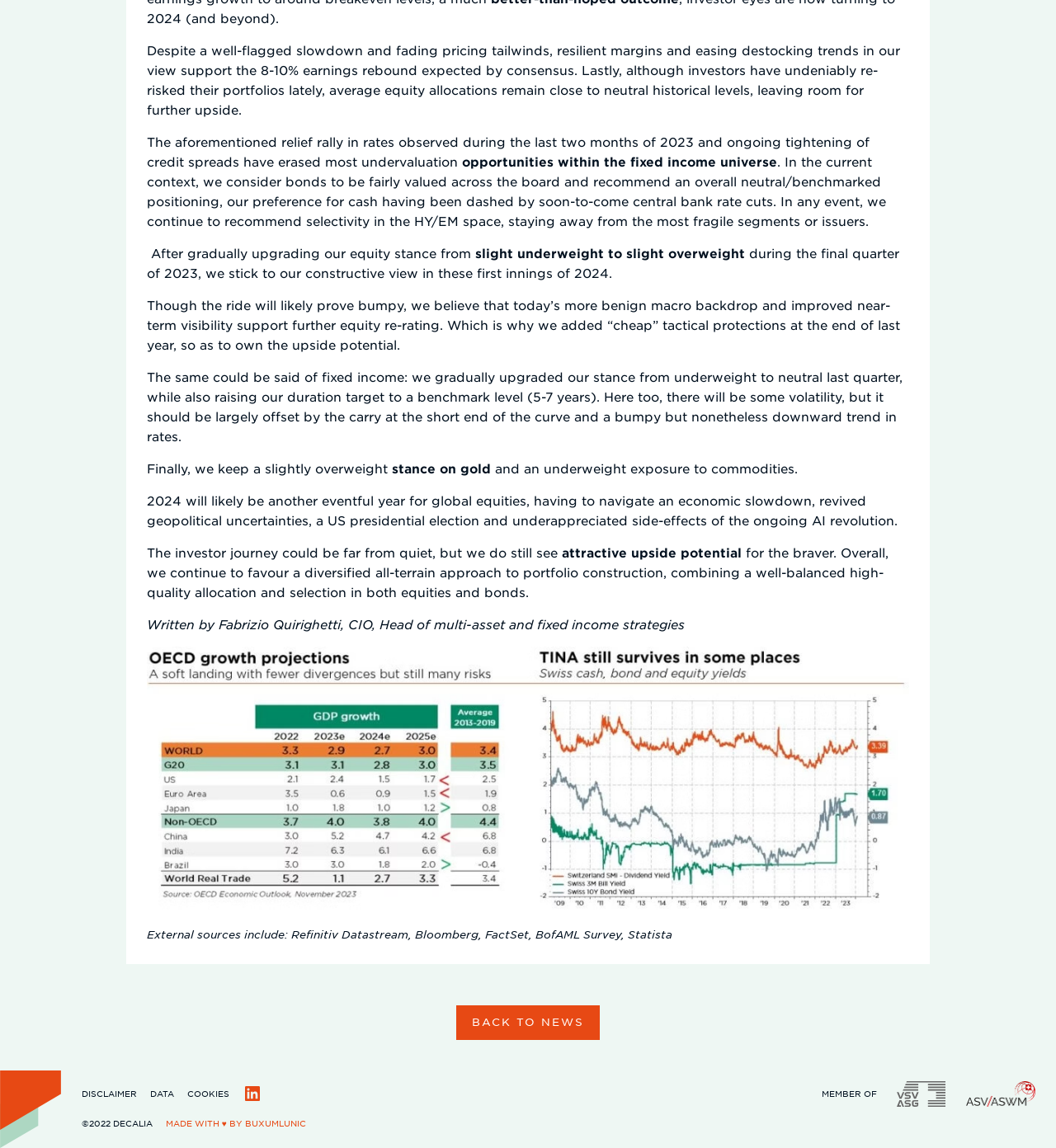Calculate the bounding box coordinates of the UI element given the description: "parent_node: MEMBER OF".

[0.849, 0.942, 0.896, 0.964]